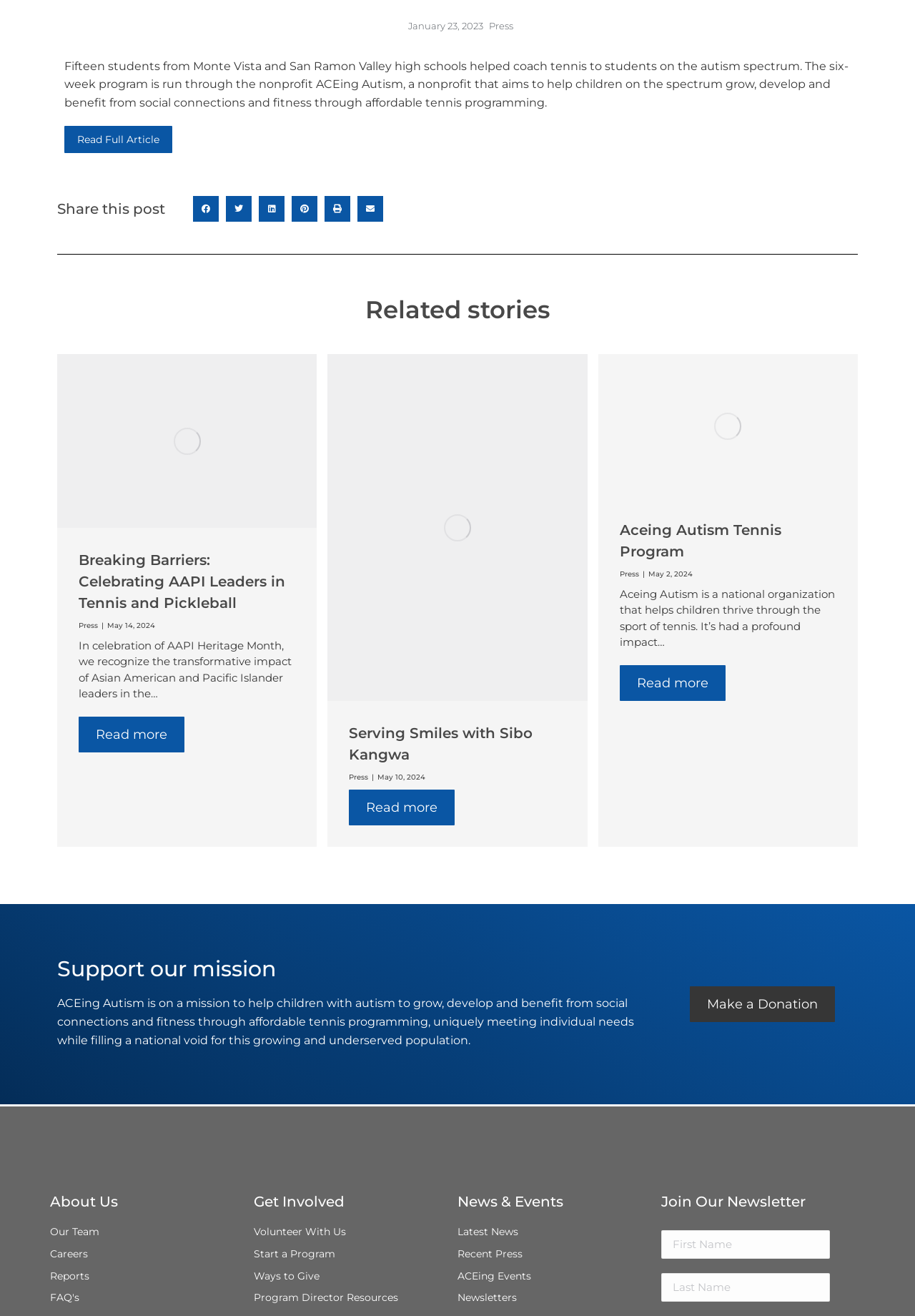Use a single word or phrase to answer the question:
What is the name of the organization that helps children with autism?

ACEing Autism